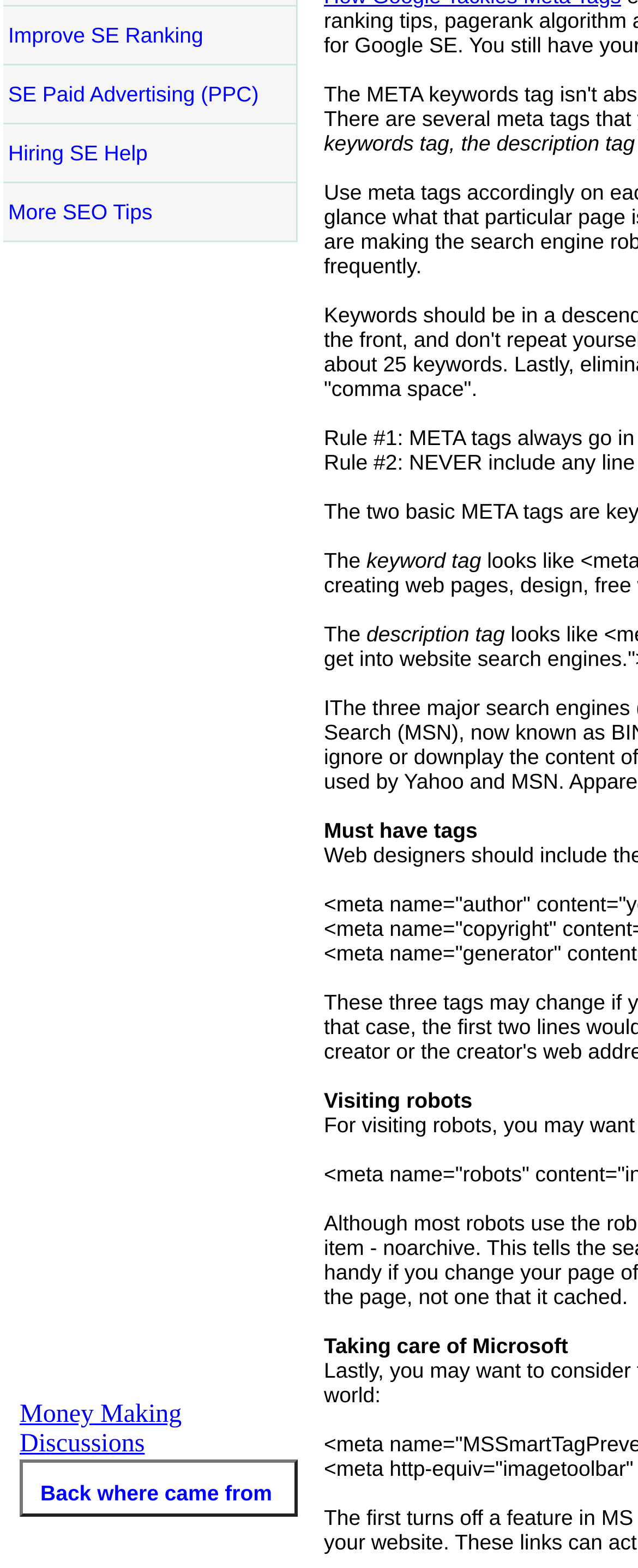Given the element description Money Making Discussions, identify the bounding box coordinates for the UI element on the webpage screenshot. The format should be (top-left x, top-left y, bottom-right x, bottom-right y), with values between 0 and 1.

[0.031, 0.893, 0.285, 0.93]